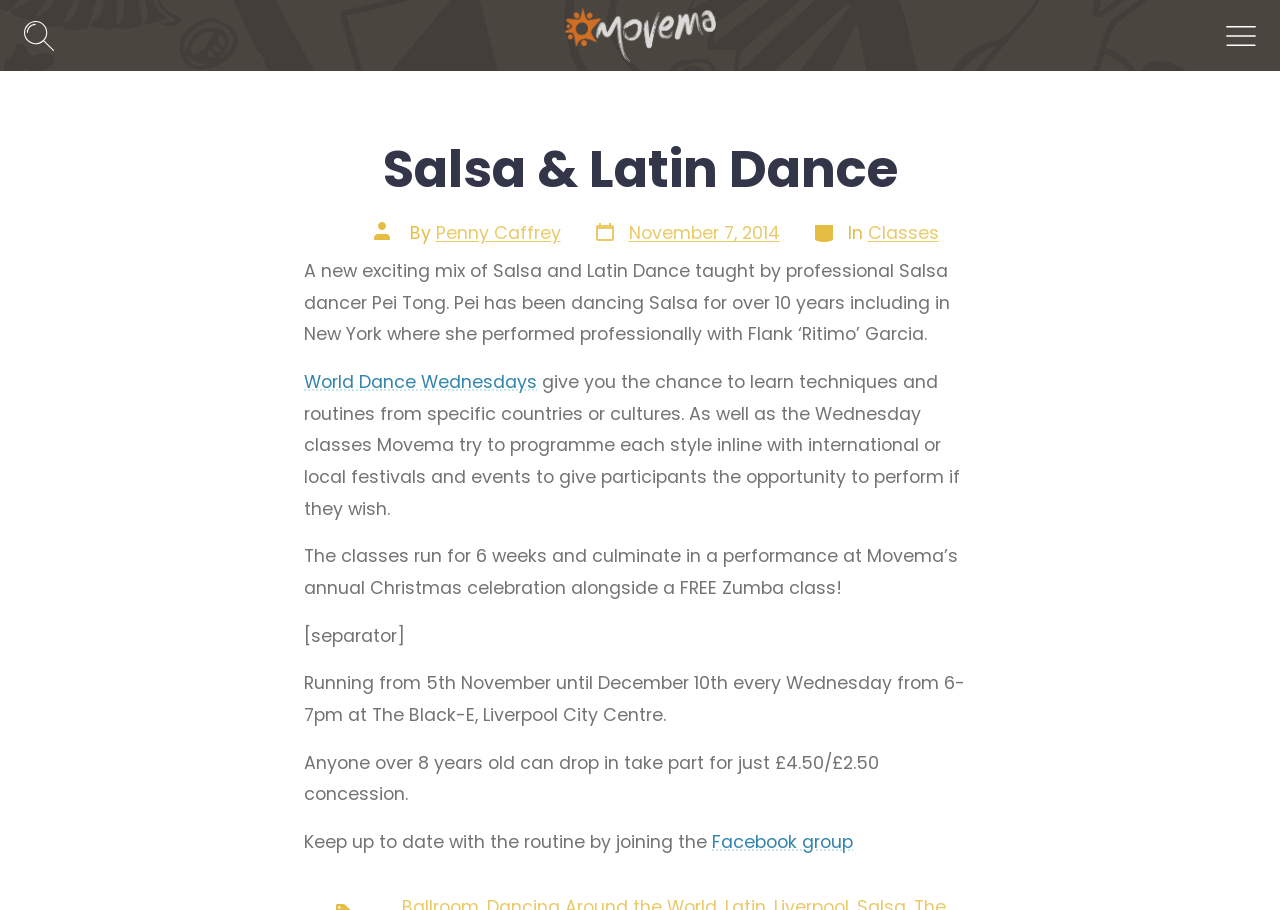Based on the image, please respond to the question with as much detail as possible:
What is the name of the Facebook group to join for updates?

The answer can be found in the paragraph of text that describes how to keep up to date with the routine, which states 'Keep up to date with the routine by joining the Facebook group'